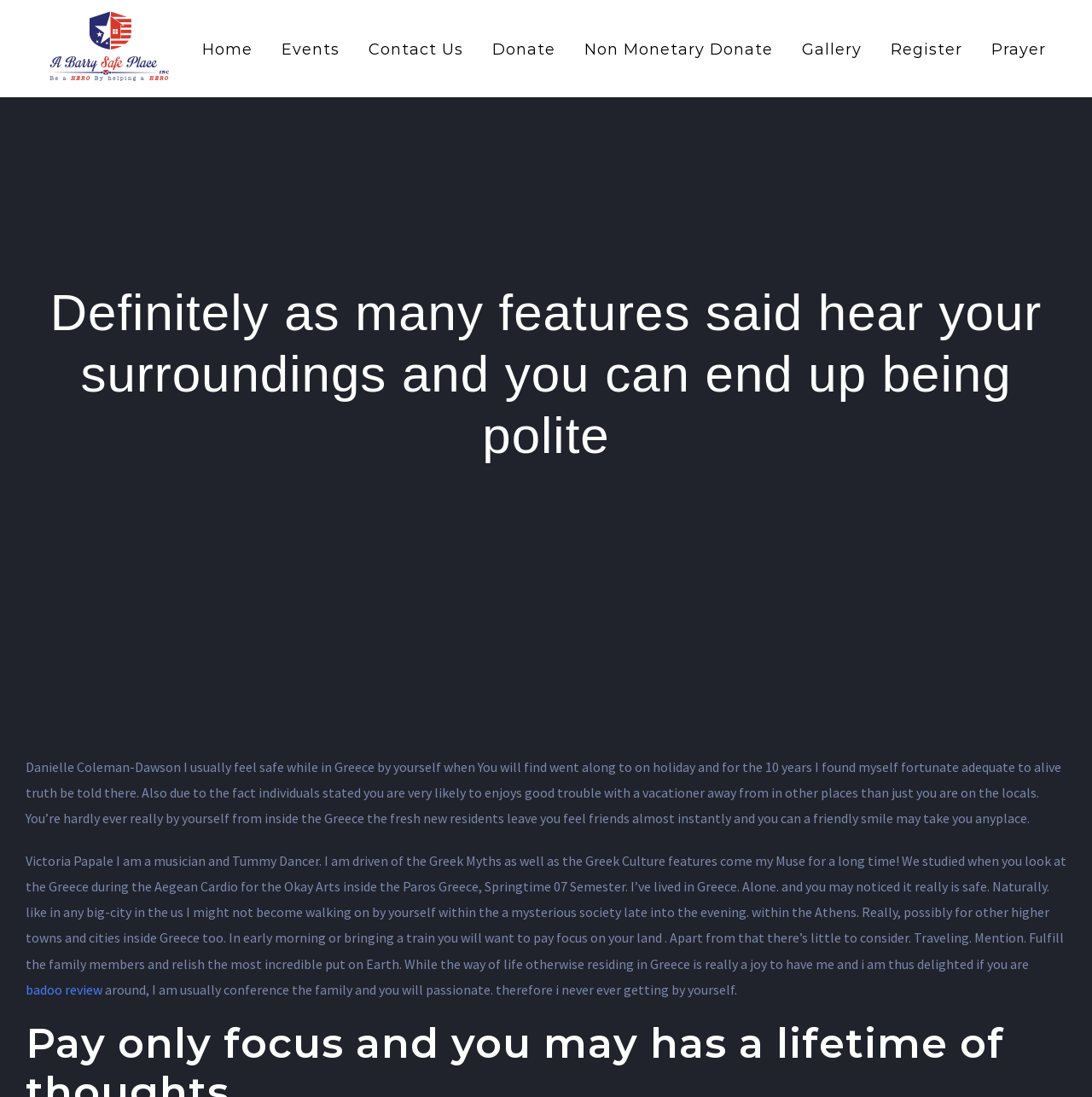Find and specify the bounding box coordinates that correspond to the clickable region for the instruction: "Read more about Danielle Coleman-Dawson's experience".

[0.023, 0.691, 0.972, 0.754]